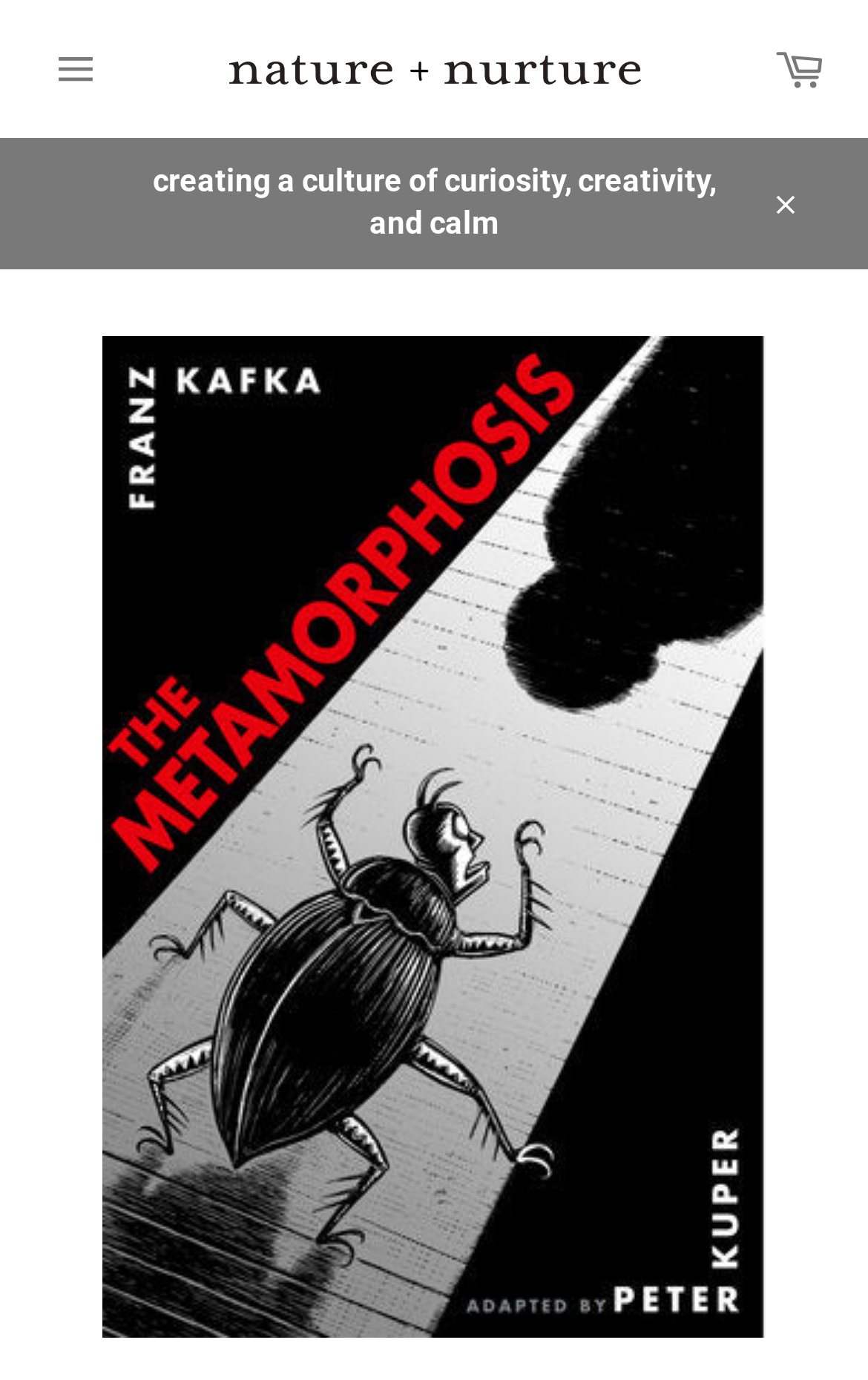Analyze the image and provide a detailed answer to the question: What is the name of the graphic novel?

I found the answer by looking at the link with the longest text, which is 'The Metamorphosis by Franz Kafka, adapted by Peter Kuper (Graphic Novel)'. The name of the graphic novel is 'The Metamorphosis'.